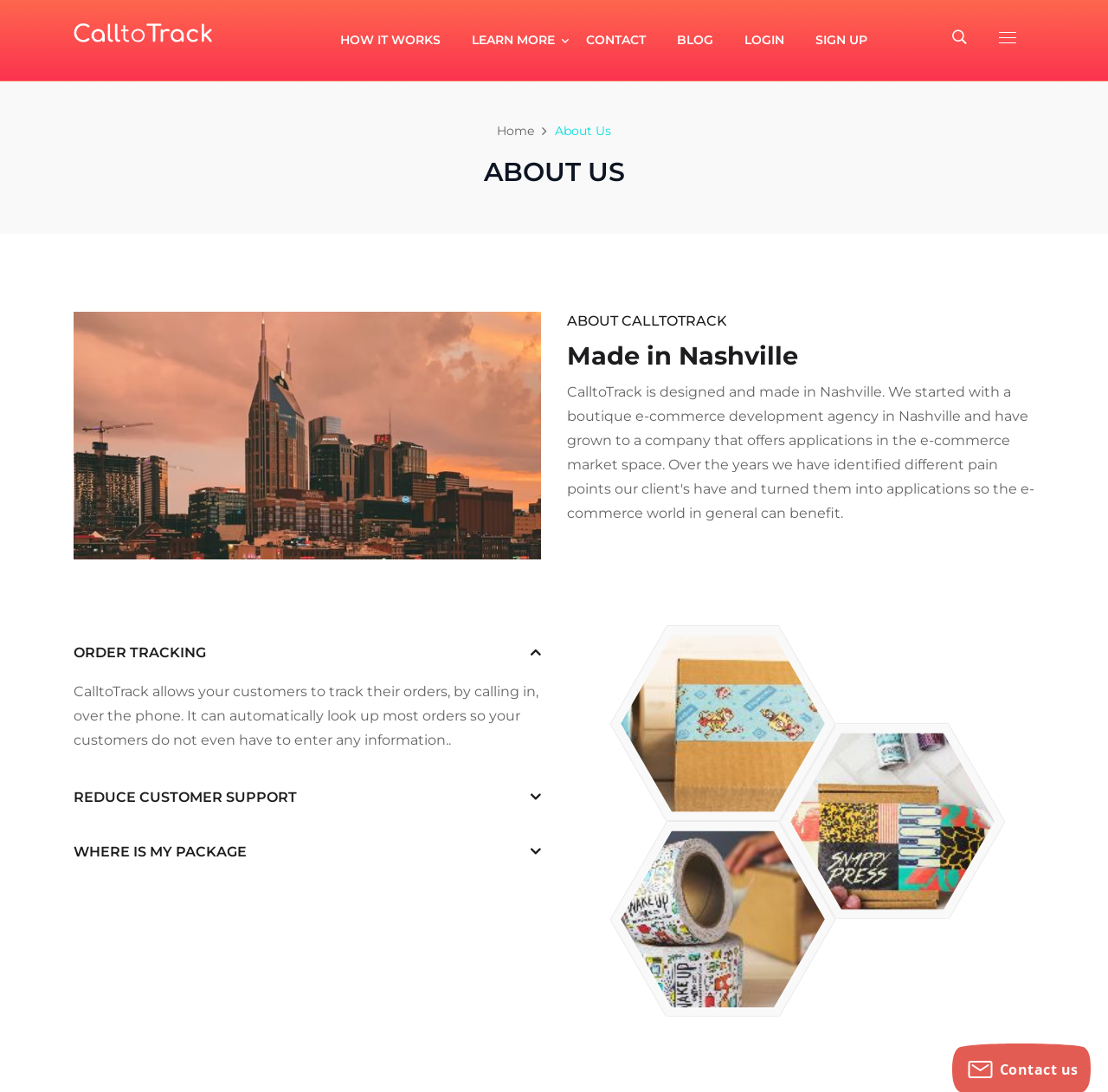Identify the bounding box coordinates of the element that should be clicked to fulfill this task: "Click on the 'HOW IT WORKS' link". The coordinates should be provided as four float numbers between 0 and 1, i.e., [left, top, right, bottom].

[0.293, 0.0, 0.412, 0.074]